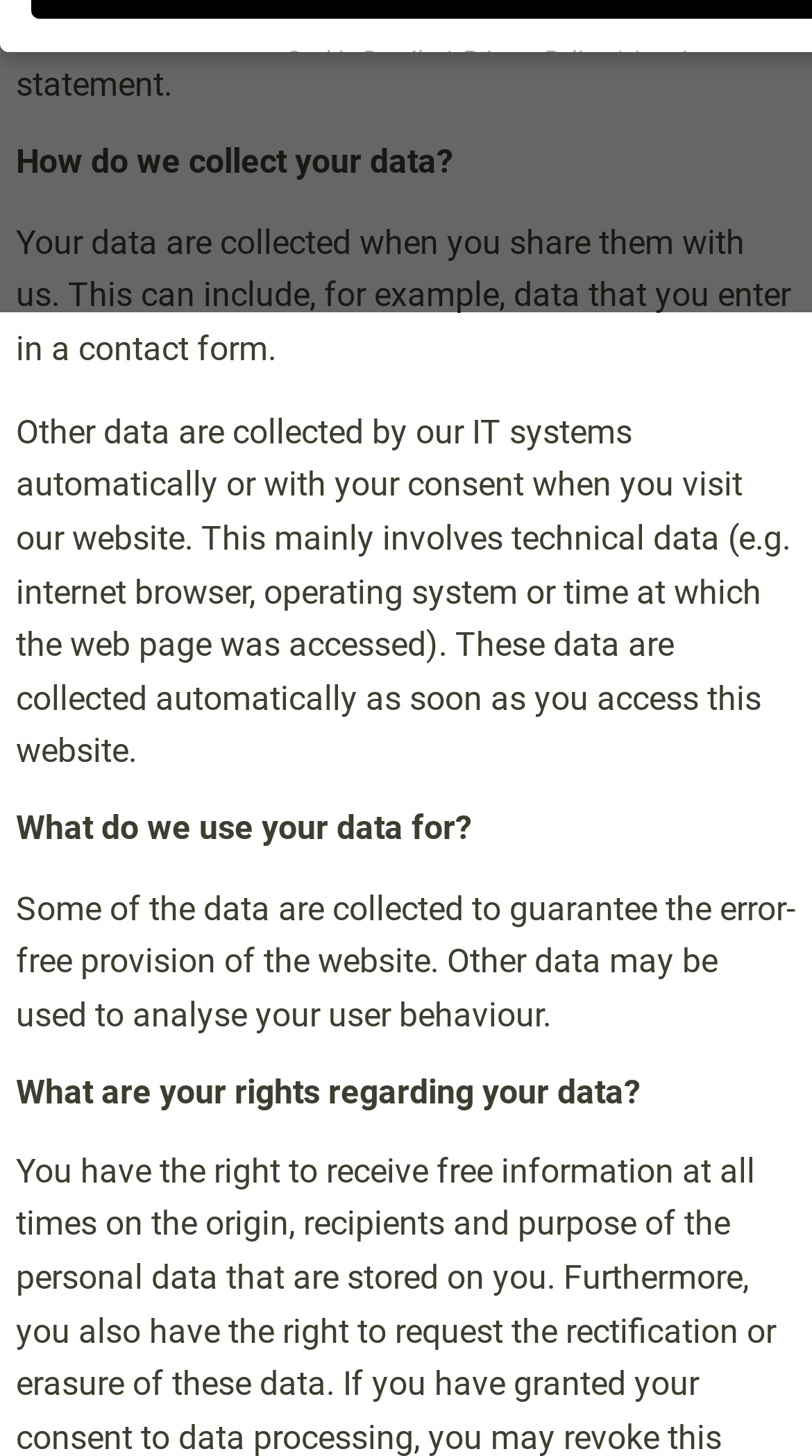How many headings are present on the webpage? Using the information from the screenshot, answer with a single word or phrase.

3